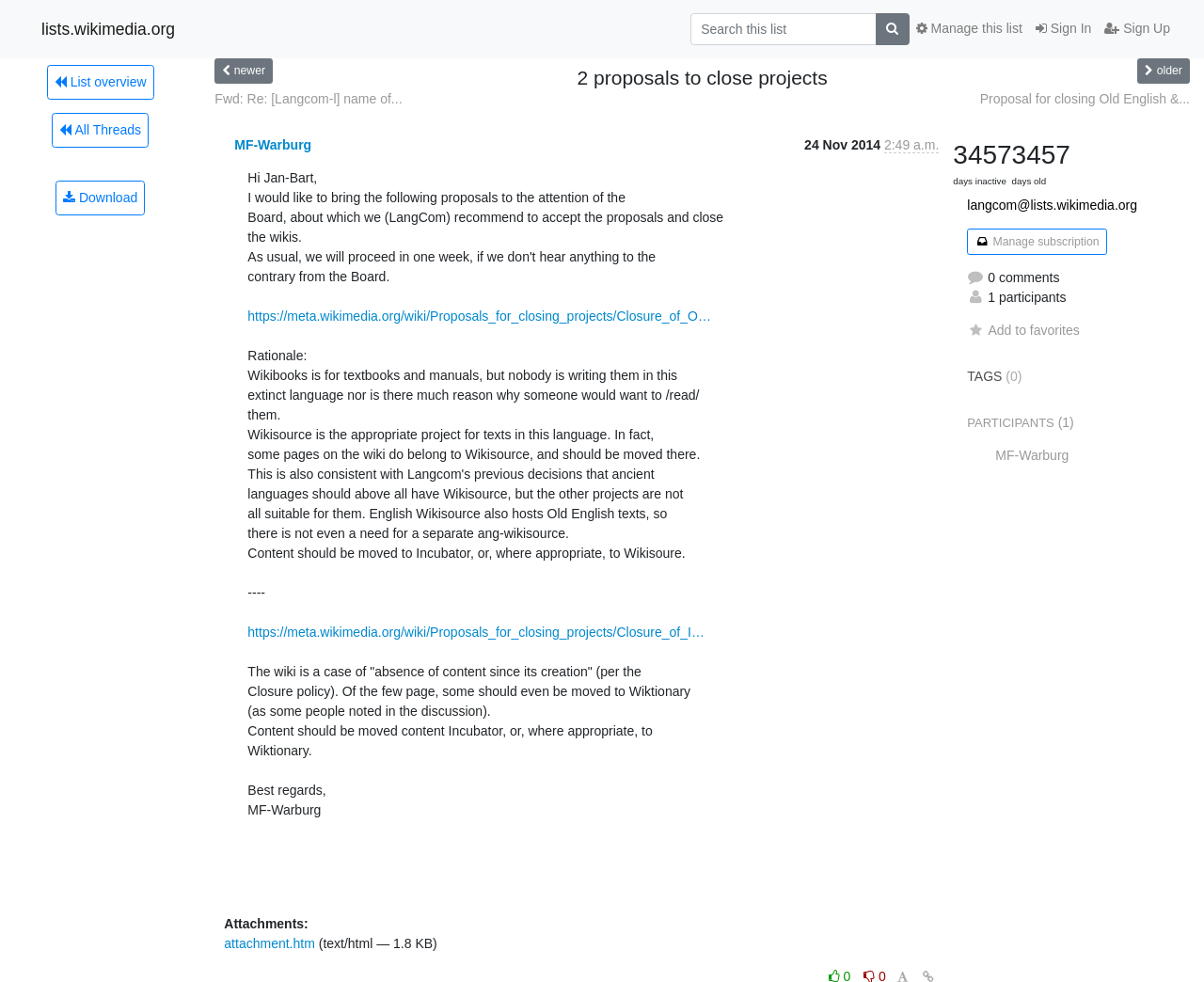Locate the bounding box coordinates of the clickable area needed to fulfill the instruction: "Sign In".

[0.855, 0.013, 0.912, 0.046]